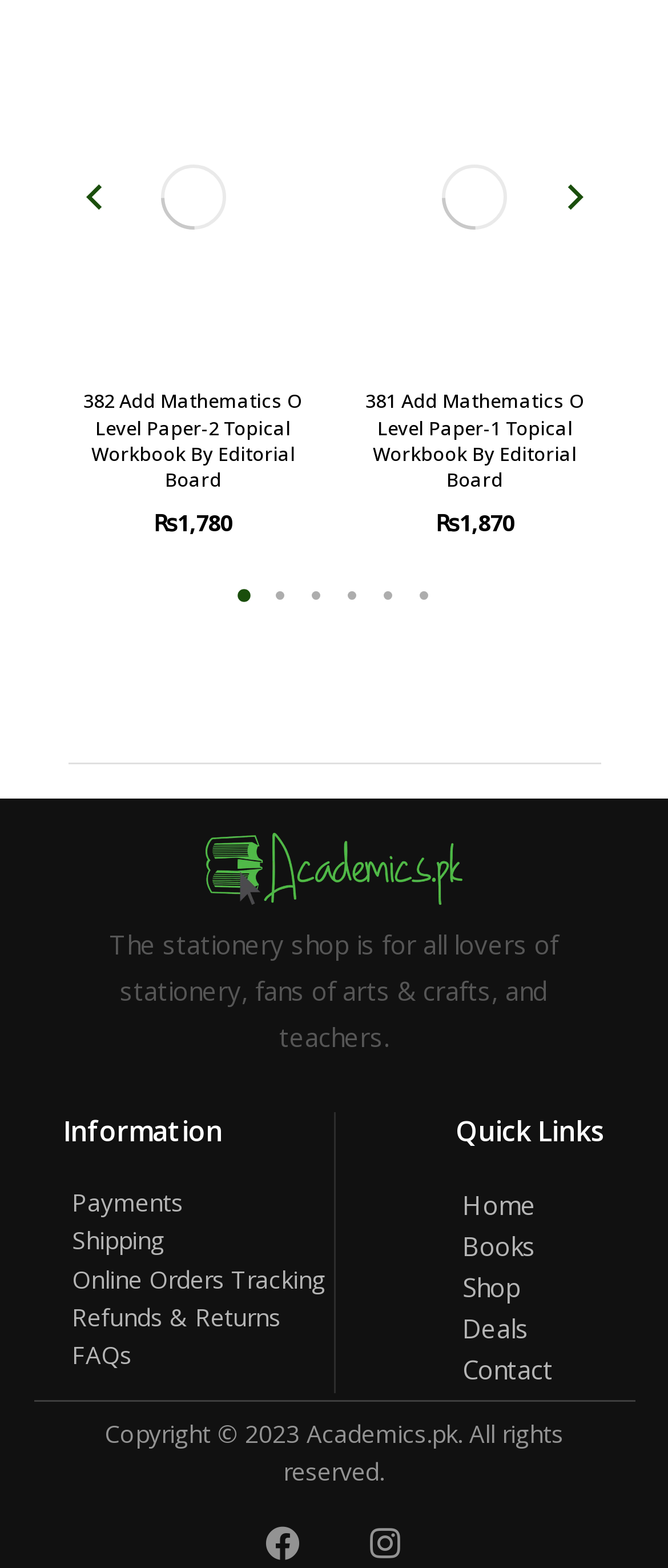Using the webpage screenshot, locate the HTML element that fits the following description and provide its bounding box: "Books".

[0.692, 0.781, 0.828, 0.808]